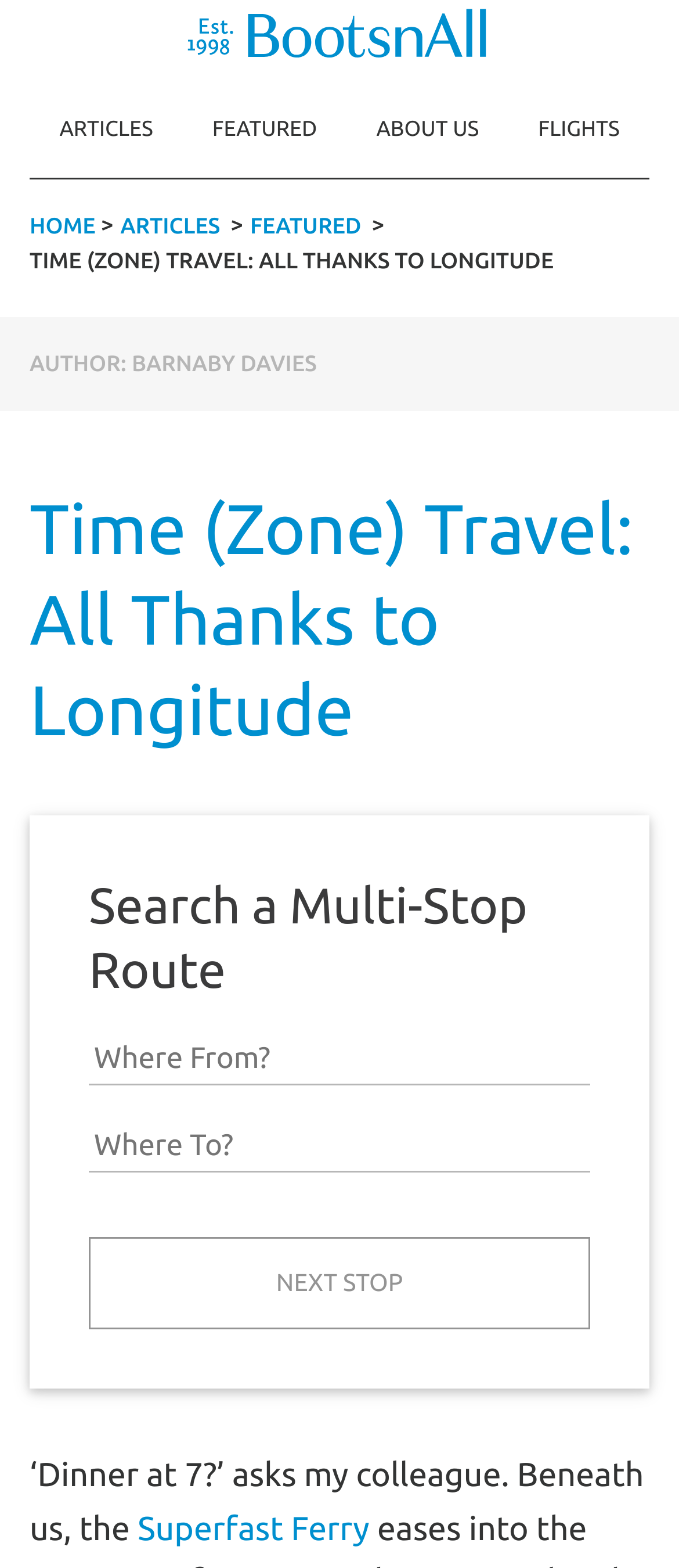What is the author of this article?
Please use the image to deliver a detailed and complete answer.

I found the author's name by looking at the static text element that says 'AUTHOR:' and then finding the corresponding static text element that says 'BARNABY DAVIES'.